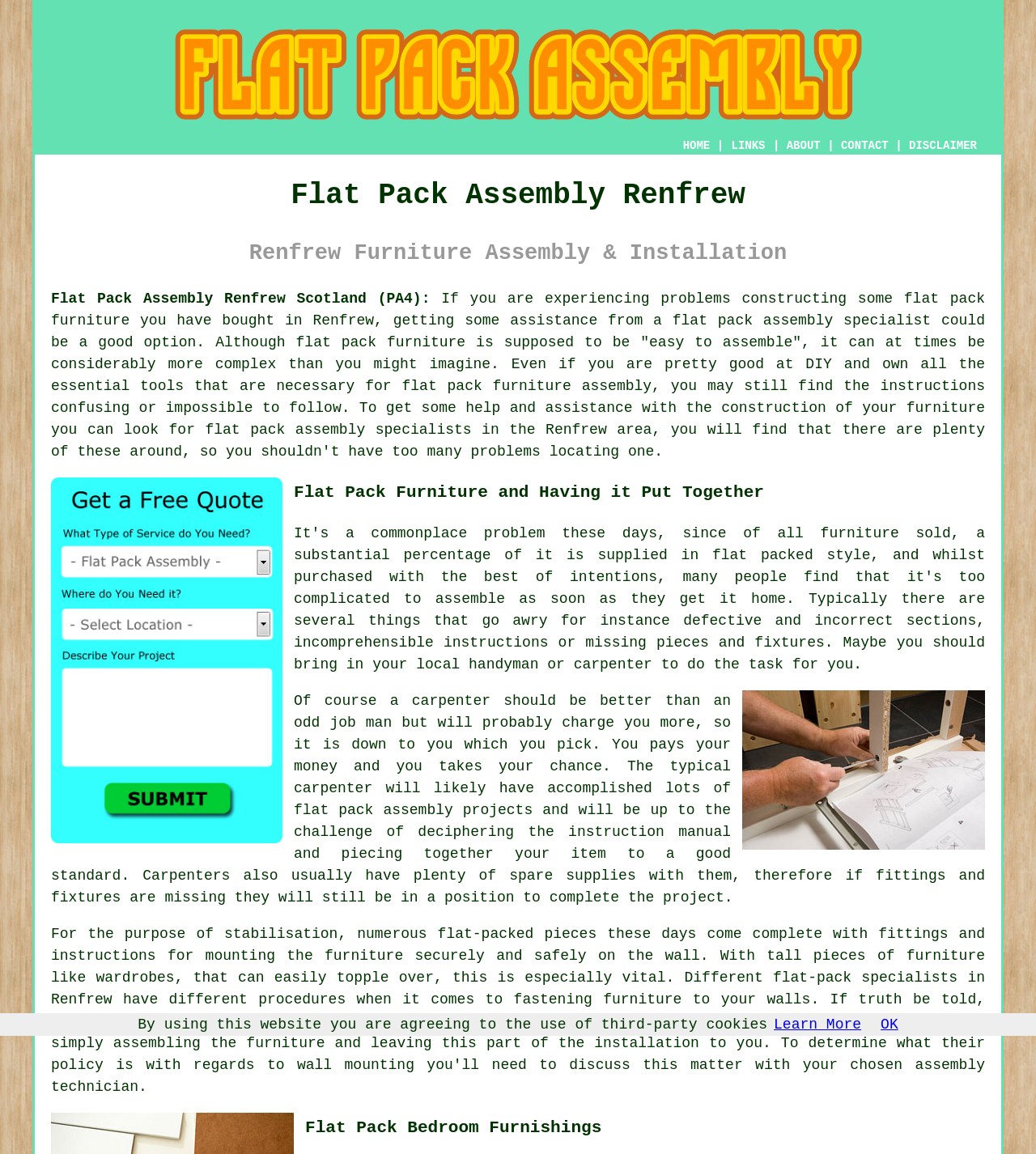Please identify the bounding box coordinates of the element that needs to be clicked to execute the following command: "Click the CONTACT link". Provide the bounding box using four float numbers between 0 and 1, formatted as [left, top, right, bottom].

[0.812, 0.121, 0.858, 0.132]